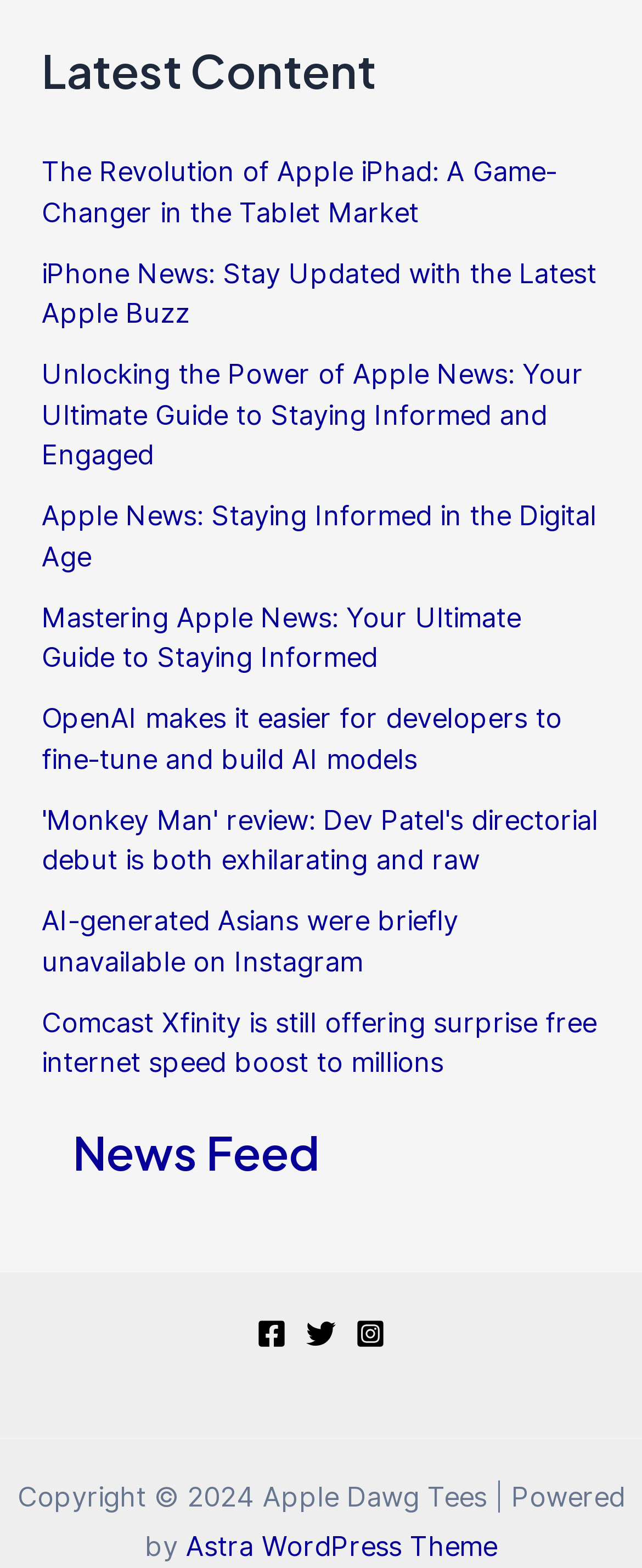What is the name of the WordPress theme used?
Please give a detailed and elaborate answer to the question.

The webpage has a footer section that mentions 'Powered by Astra WordPress Theme', which indicates that the theme used is Astra.